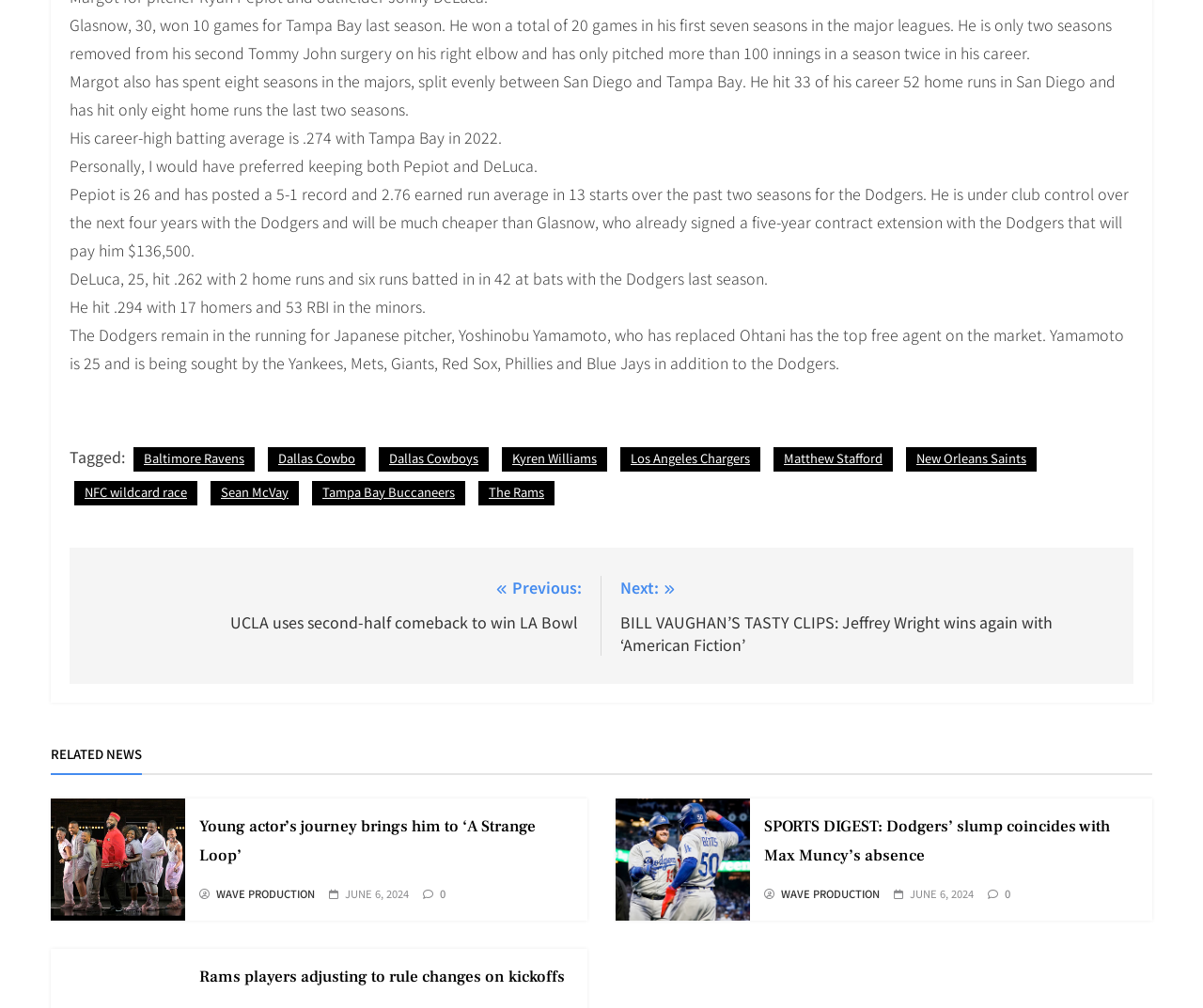How old is Yoshinobu Yamamoto?
Using the information from the image, give a concise answer in one word or a short phrase.

25